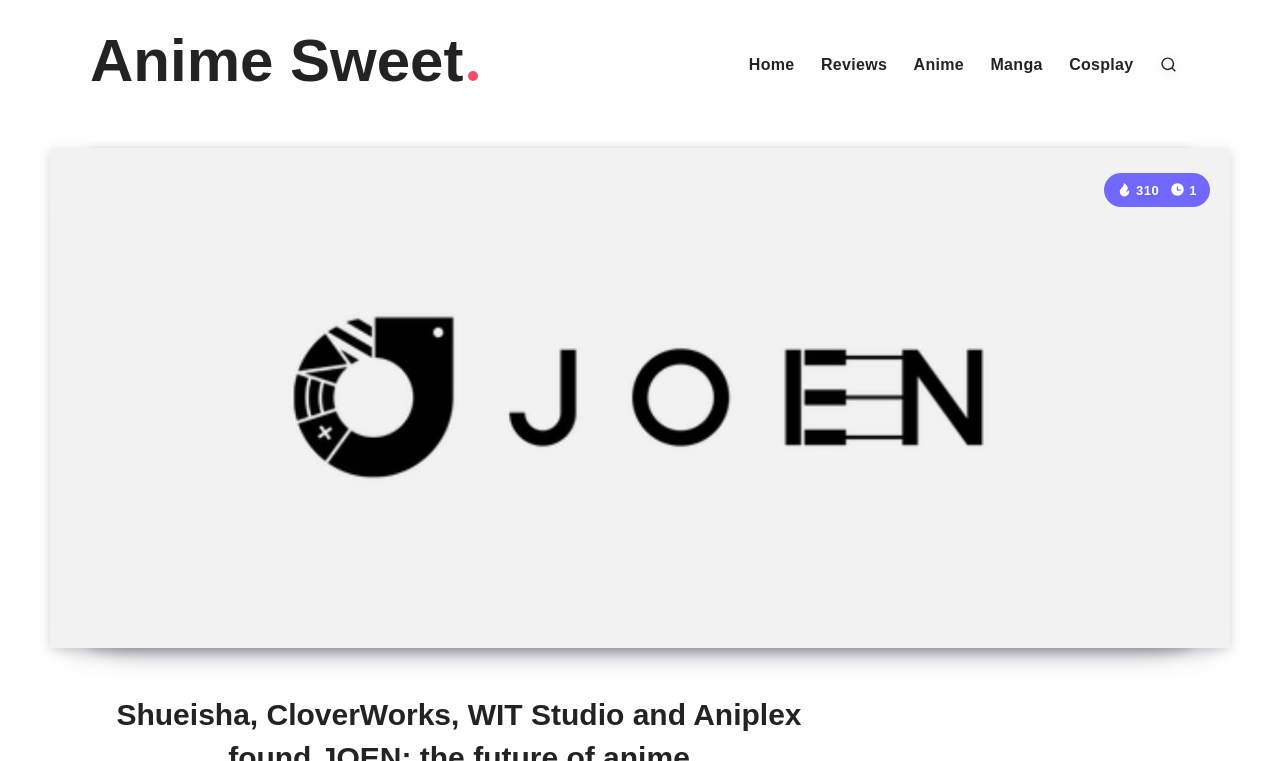Determine the main heading text of the webpage.

Shueisha, CloverWorks, WIT Studio and Aniplex found JOEN: the future of anime